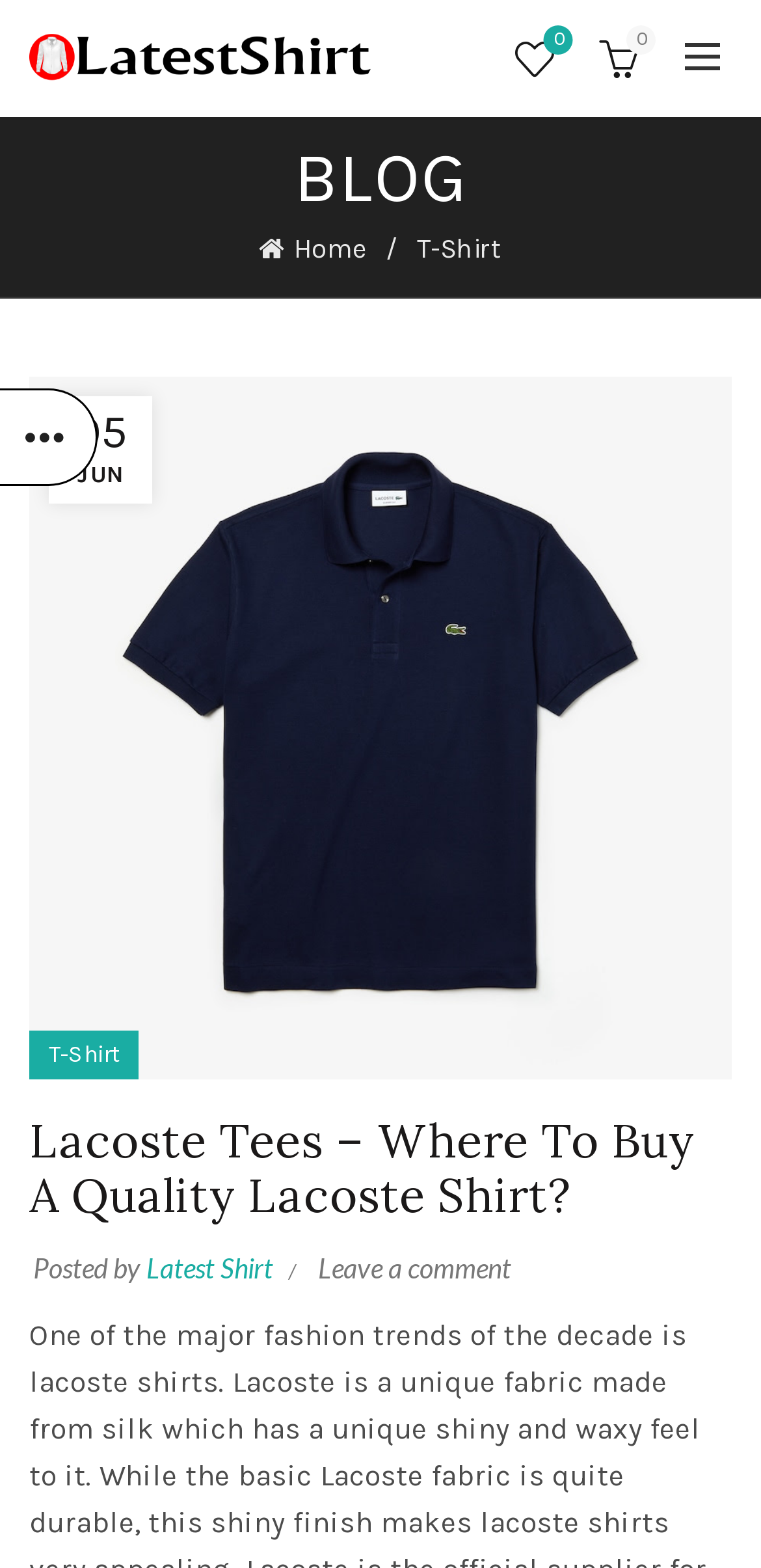Find the bounding box coordinates of the element's region that should be clicked in order to follow the given instruction: "browse T-Shirt". The coordinates should consist of four float numbers between 0 and 1, i.e., [left, top, right, bottom].

[0.547, 0.148, 0.66, 0.17]